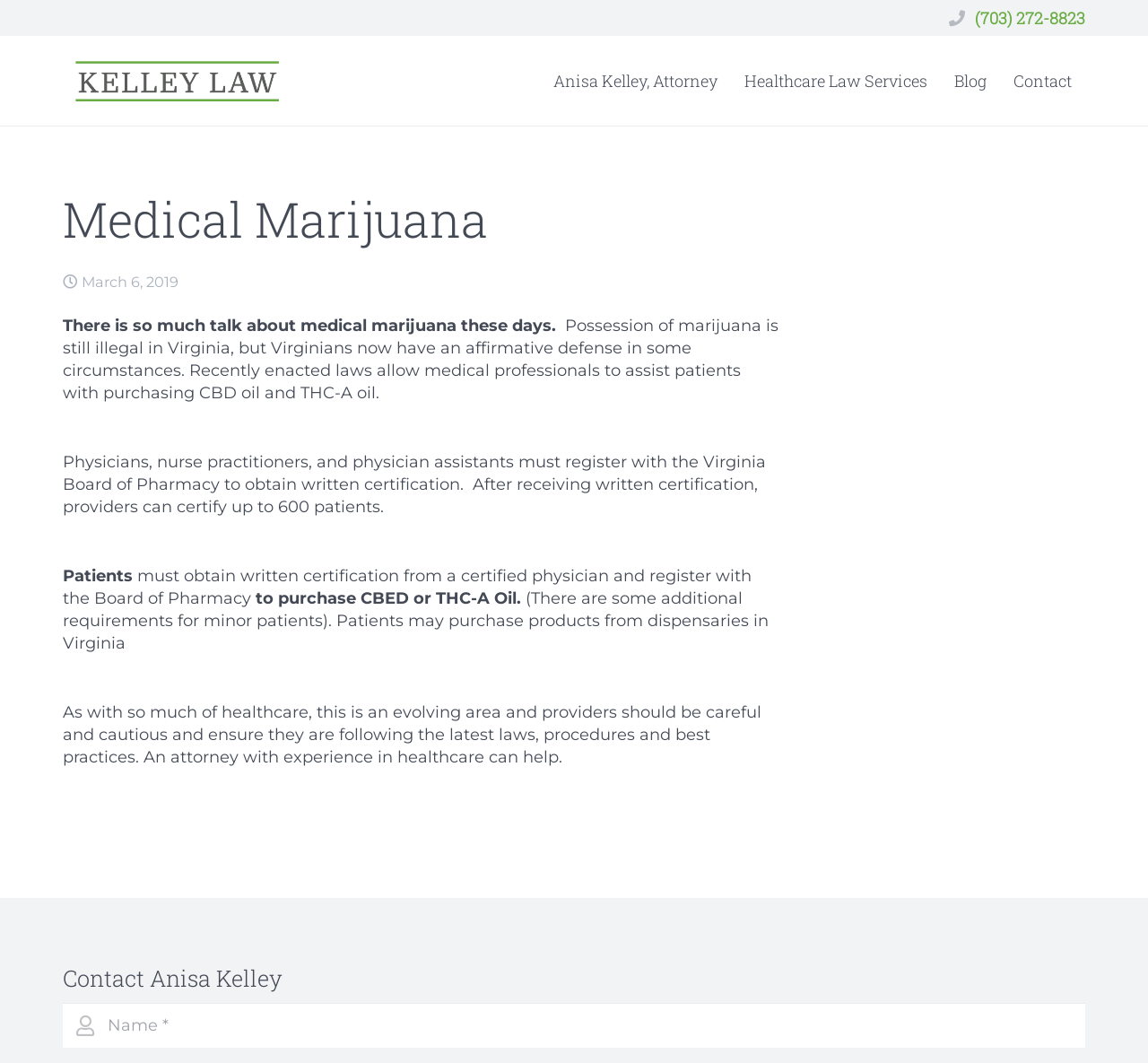What is the topic of the article on this webpage?
Based on the screenshot, provide your answer in one word or phrase.

Medical Marijuana